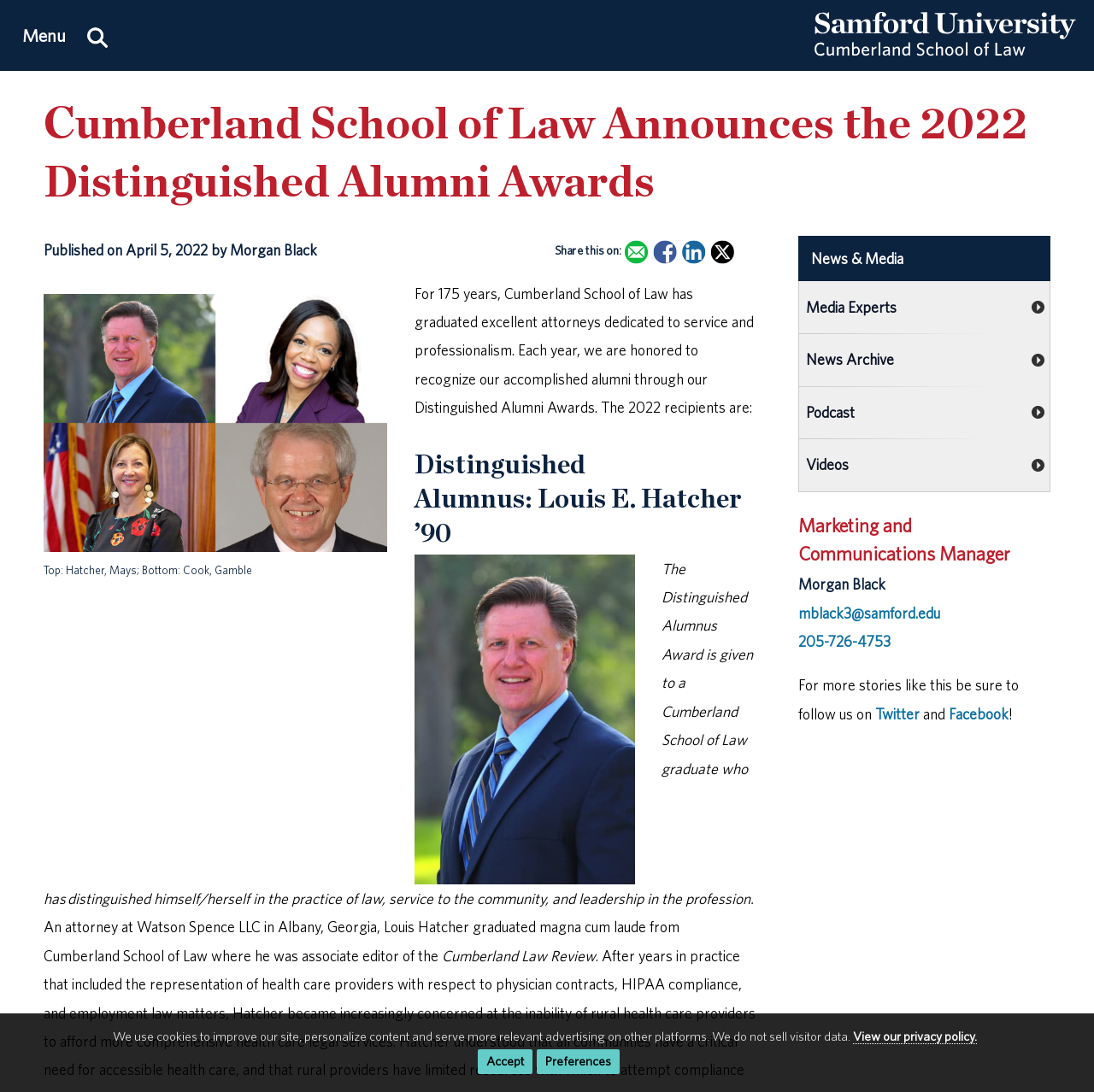What is the position of Morgan Black?
Refer to the image and give a detailed answer to the query.

I determined the answer by looking at the static text 'Marketing and Communications Manager Morgan Black' which indicates that Morgan Black is the Marketing and Communications Manager.